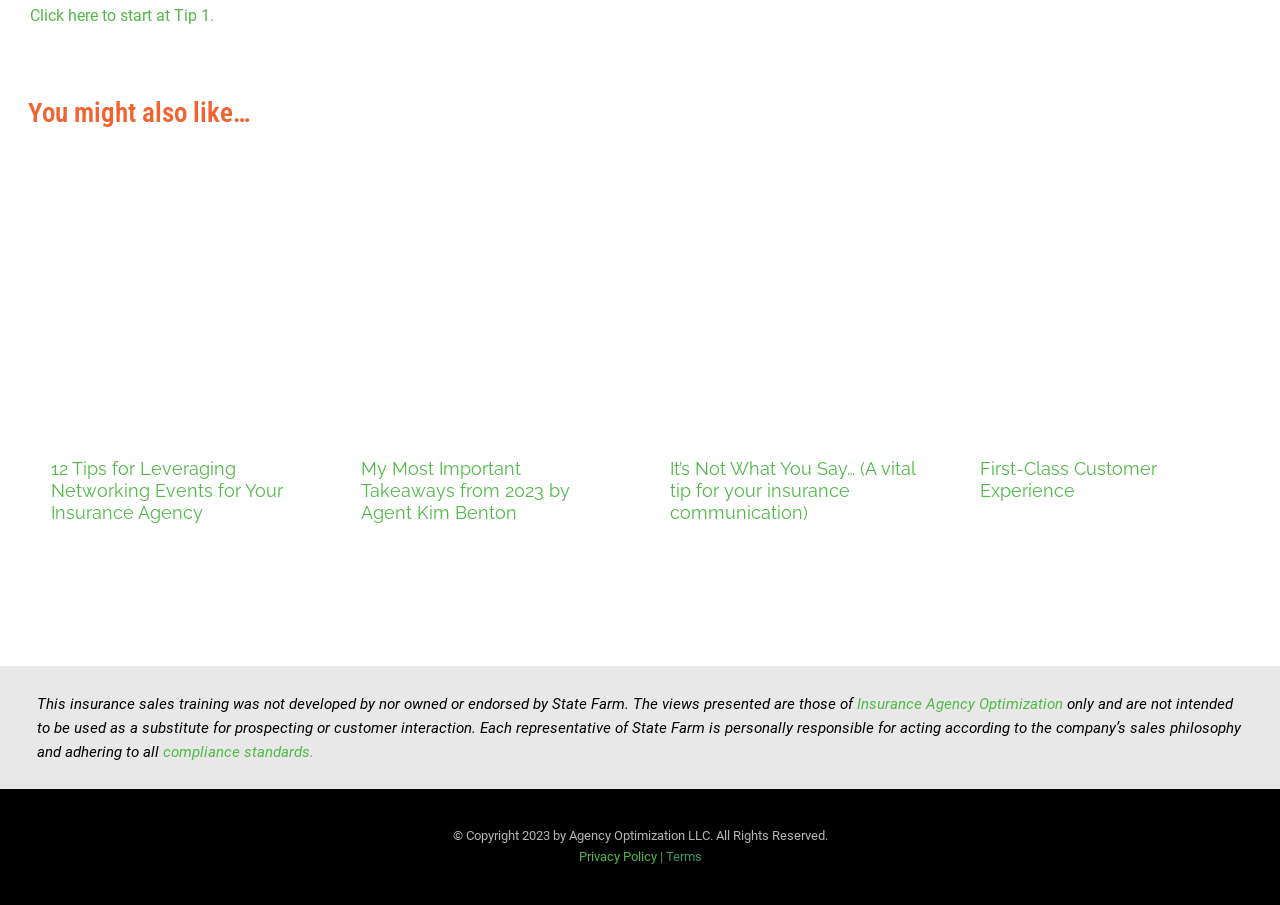Respond with a single word or phrase for the following question: 
What is the copyright year of the webpage content?

2023